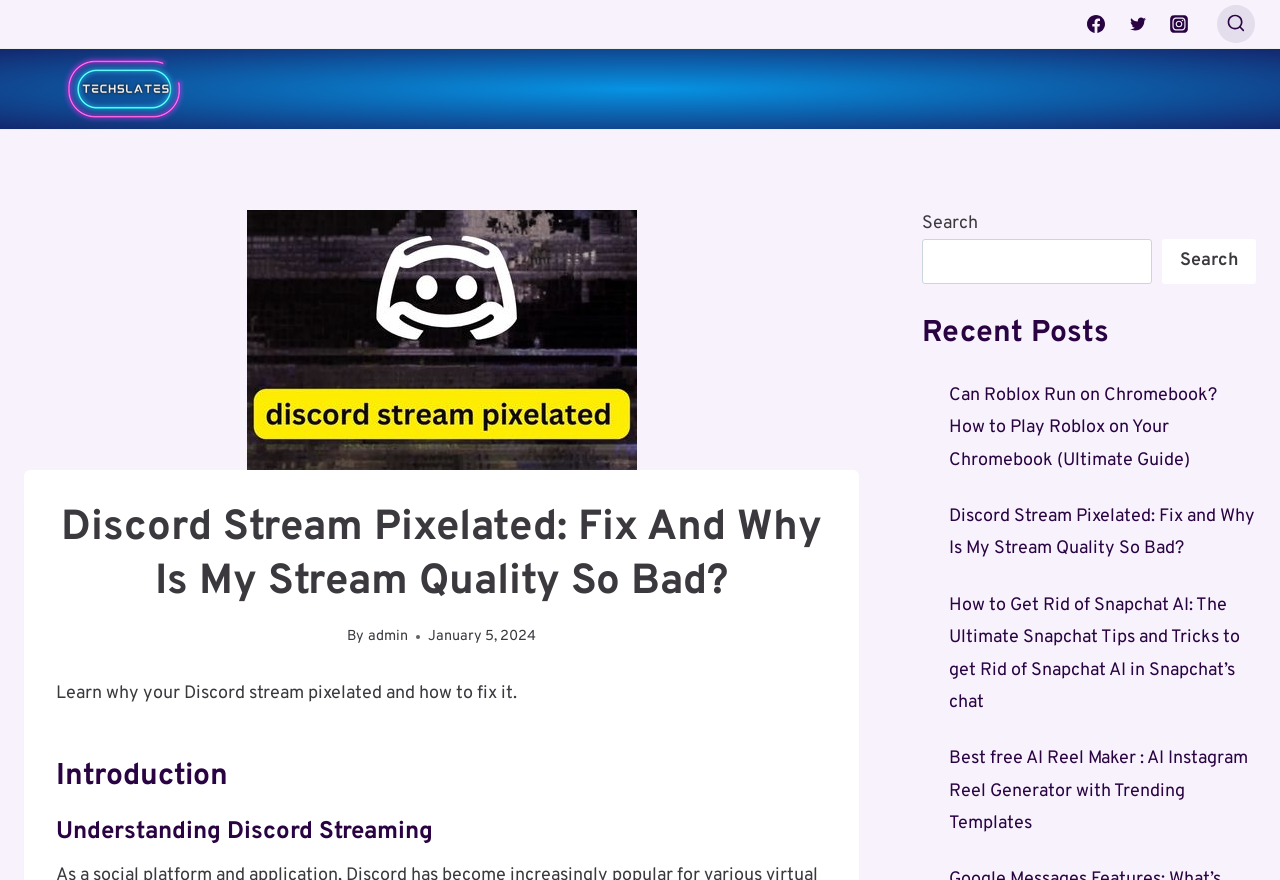Using the details from the image, please elaborate on the following question: What is the format of the date displayed on the webpage?

The time element displays the date 'January 5, 2024', which suggests that the format of the date displayed on the webpage is Month Day, Year.